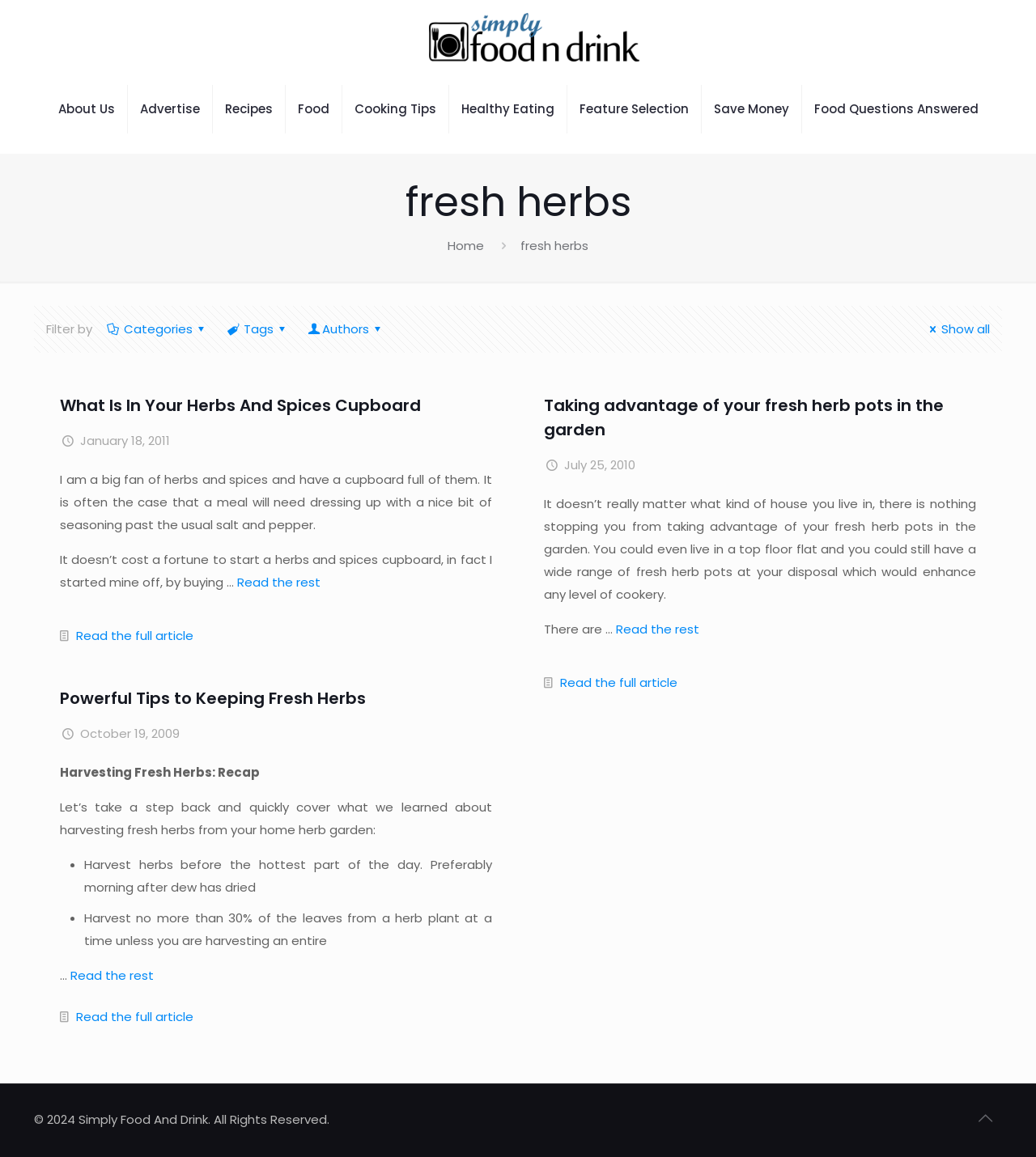Create an elaborate caption for the webpage.

The webpage is a blog focused on food and drink, specifically featuring articles about fresh herbs. At the top left corner, there is a logo image with a link to the homepage. Next to the logo, there is a navigation menu with links to various sections of the blog, including "About Us", "Advertise", "Recipes", and more.

Below the navigation menu, there is a large heading that reads "fresh herbs". Underneath the heading, there are several article previews. Each preview includes a heading, a brief summary, and a link to read the full article. The articles are arranged in a vertical column, with the most recent article at the top.

The first article preview is titled "What Is In Your Herbs And Spices Cupboard" and includes a brief summary of the article. The second article preview is titled "Taking advantage of your fresh herb pots in the garden" and also includes a brief summary. The third article preview is titled "Powerful Tips to Keeping Fresh Herbs" and includes a brief summary and a list of tips.

At the bottom of the page, there is a link to return to the top of the page, as well as a copyright notice that reads "© 2024 Simply Food And Drink. All Rights Reserved."